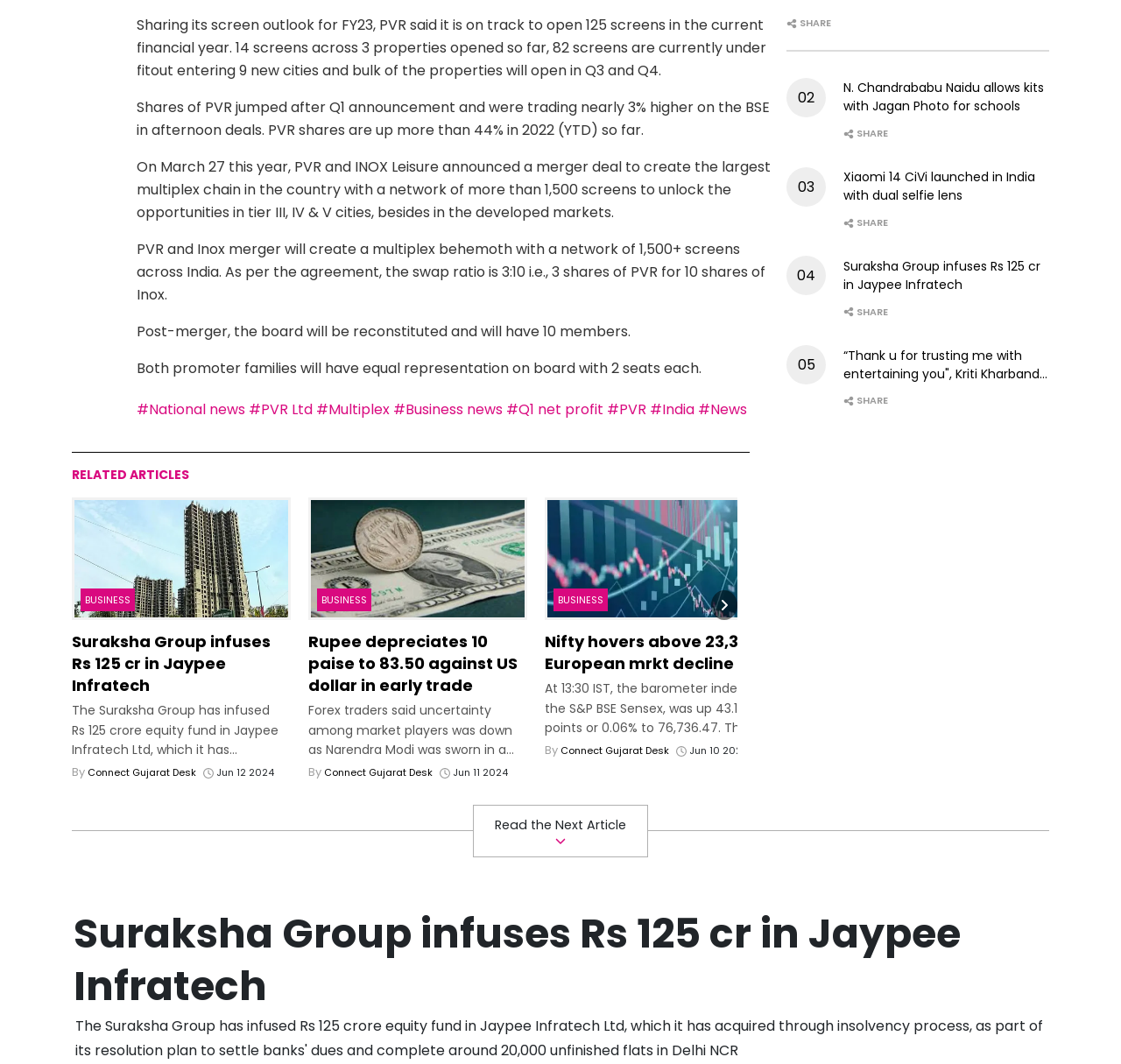Find the bounding box coordinates of the clickable area required to complete the following action: "Click on 'Coca Cola to invest Rs 700 Crore in Third Greenfield Plant in Telangana'".

[0.697, 0.515, 0.892, 0.534]